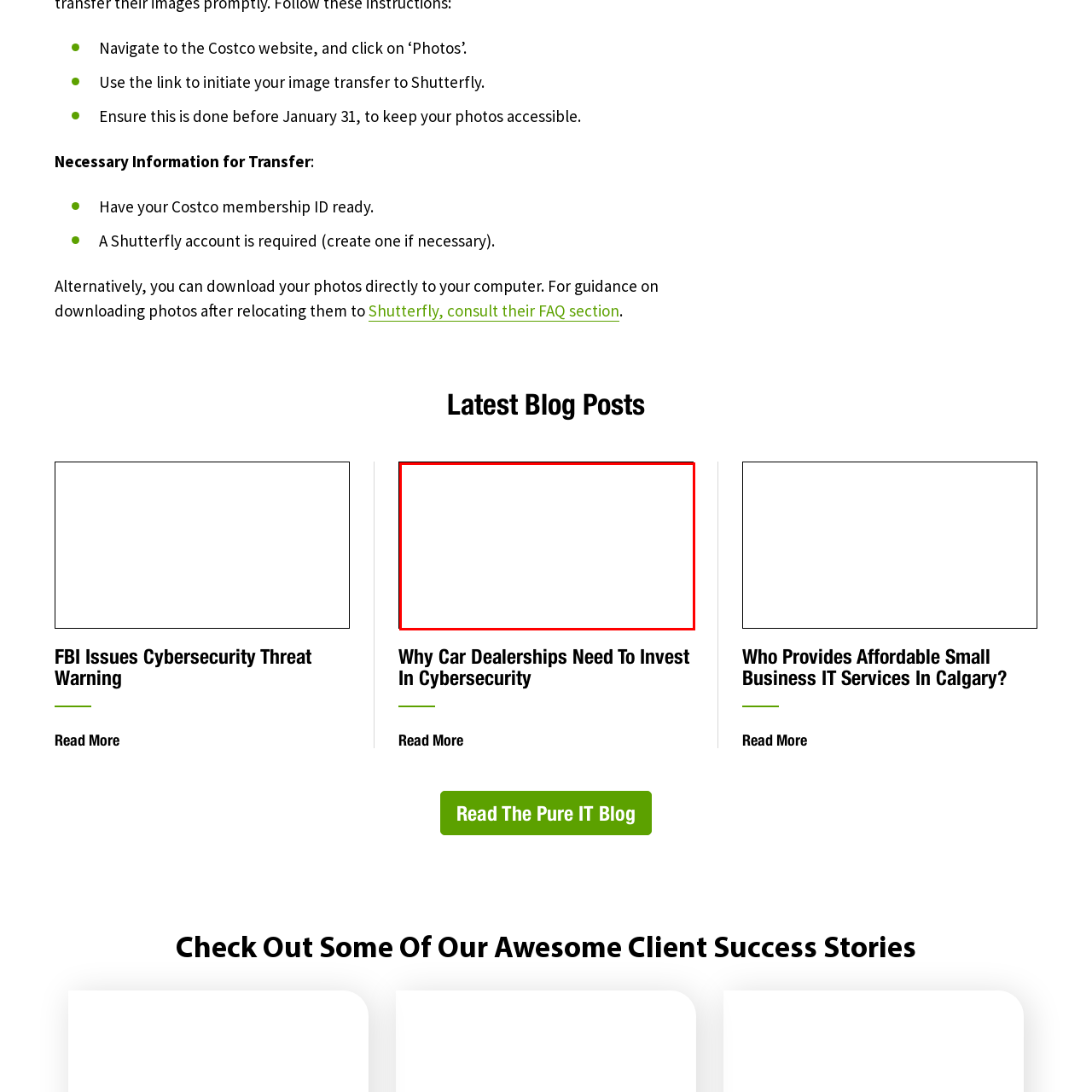What type of data is at risk if cybersecurity measures are not adopted?
Inspect the image portion within the red bounding box and deliver a detailed answer to the question.

The image emphasizes the growing importance of cybersecurity measures for car dealerships, and the accompanying link promises insights on why adopting robust cybersecurity practices is essential for safeguarding both business operations and customer data, indicating that customer data is at risk if cybersecurity measures are not adopted.